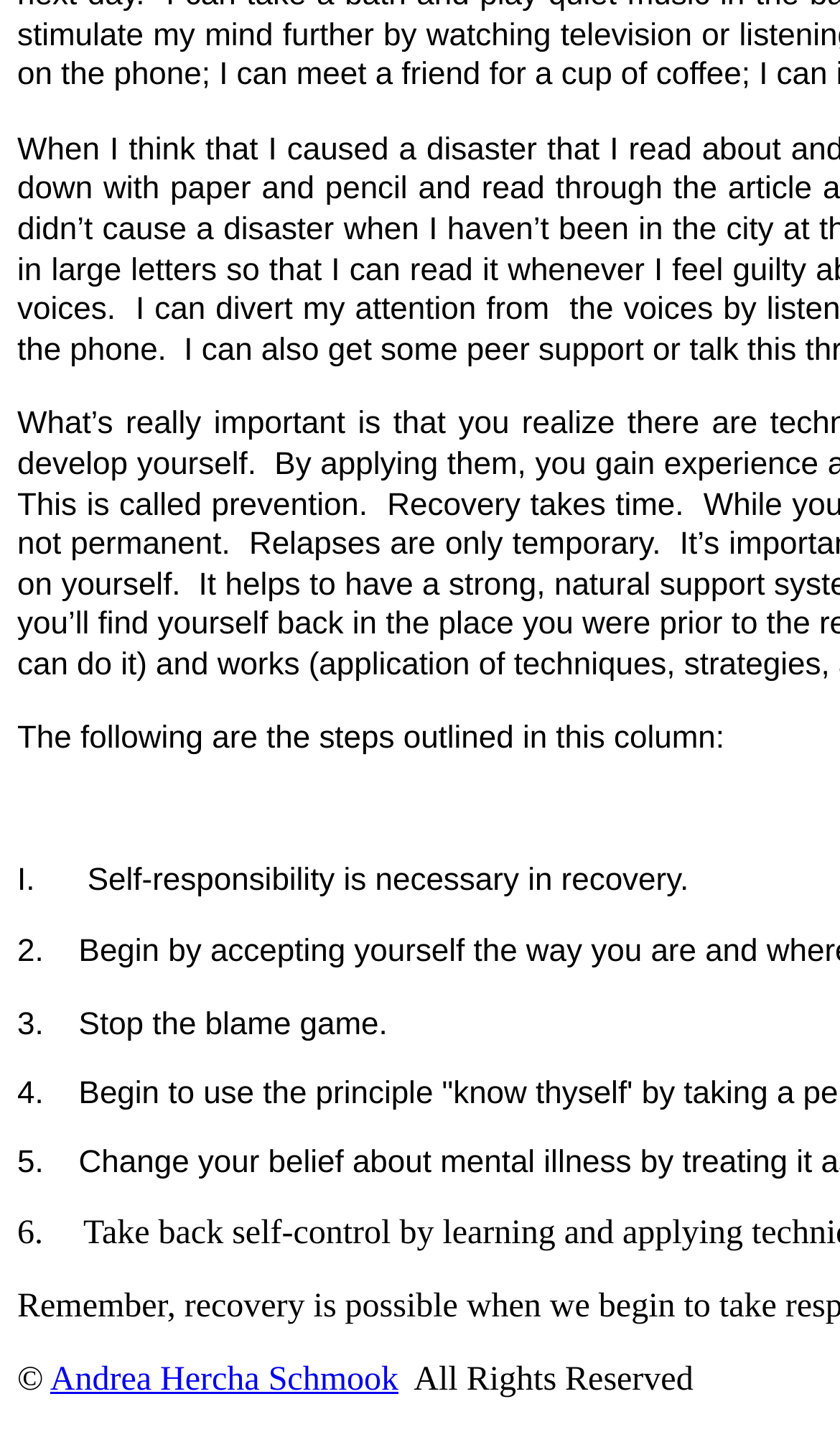Based on the visual content of the image, answer the question thoroughly: What is the theme of the webpage?

The webpage discusses concepts like prevention, recovery, and relapses, indicating that the theme of the webpage is related to recovery from some kind of addiction or struggle.